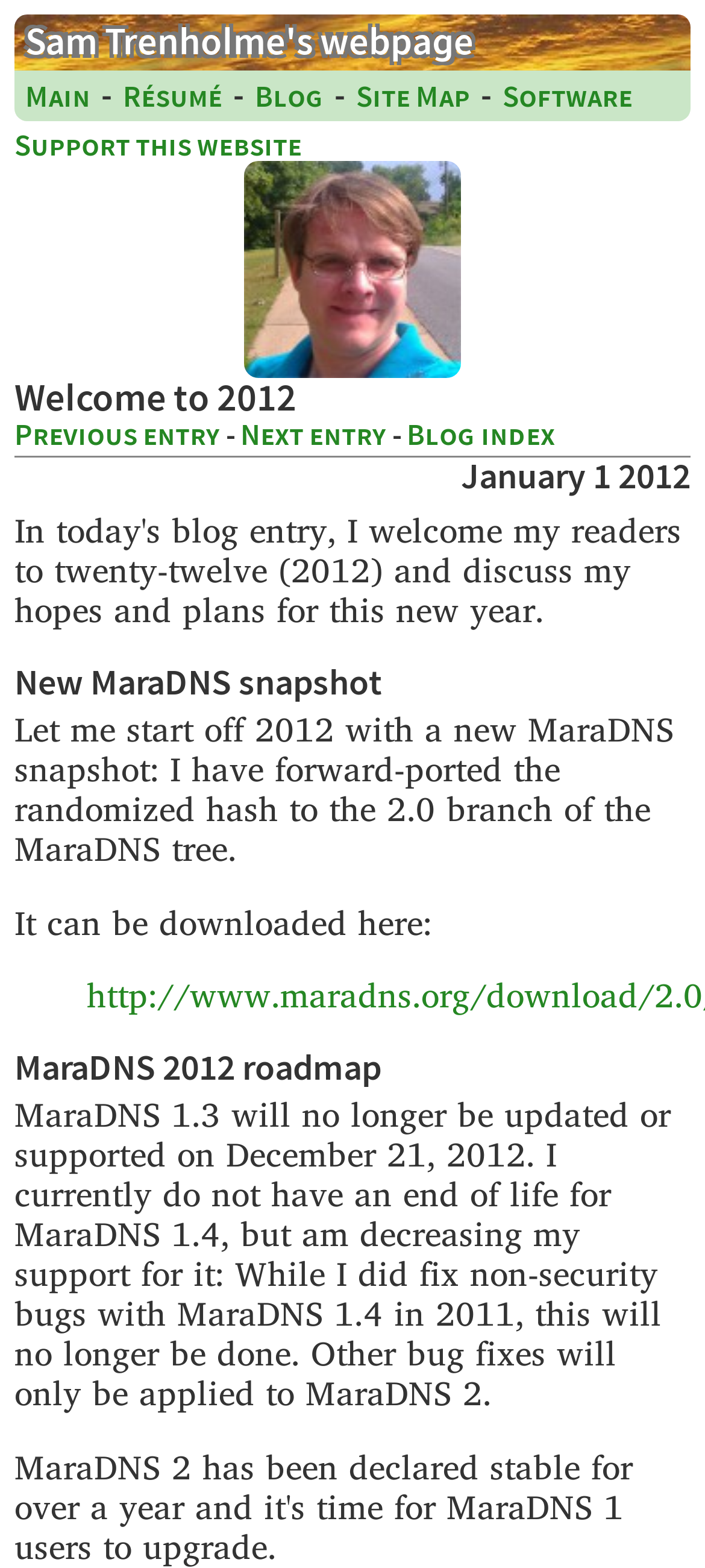What is the date mentioned in the heading?
Based on the screenshot, provide a one-word or short-phrase response.

January 1 2012